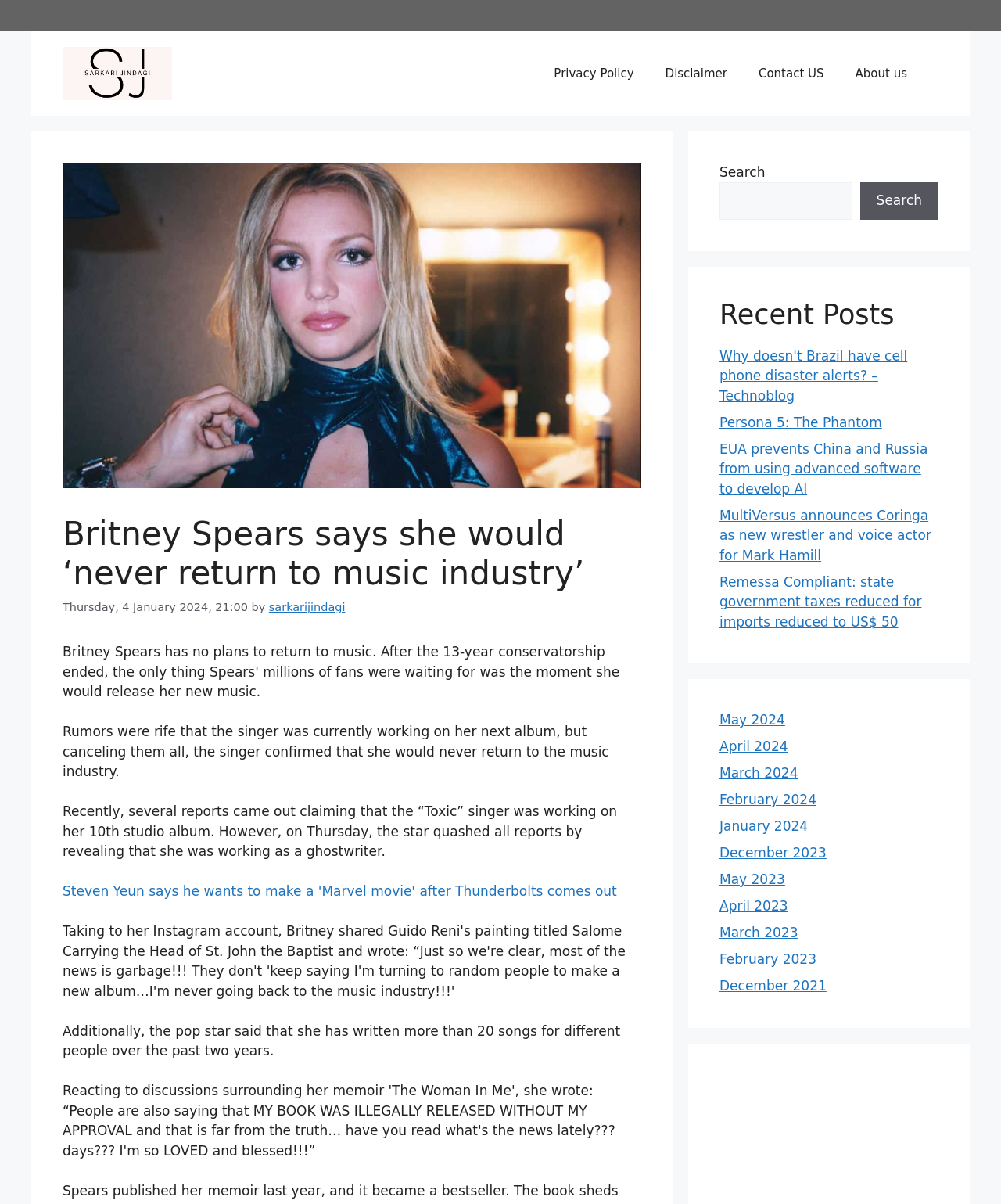What is the name of the website?
Please look at the screenshot and answer using one word or phrase.

Sarkarijindagi